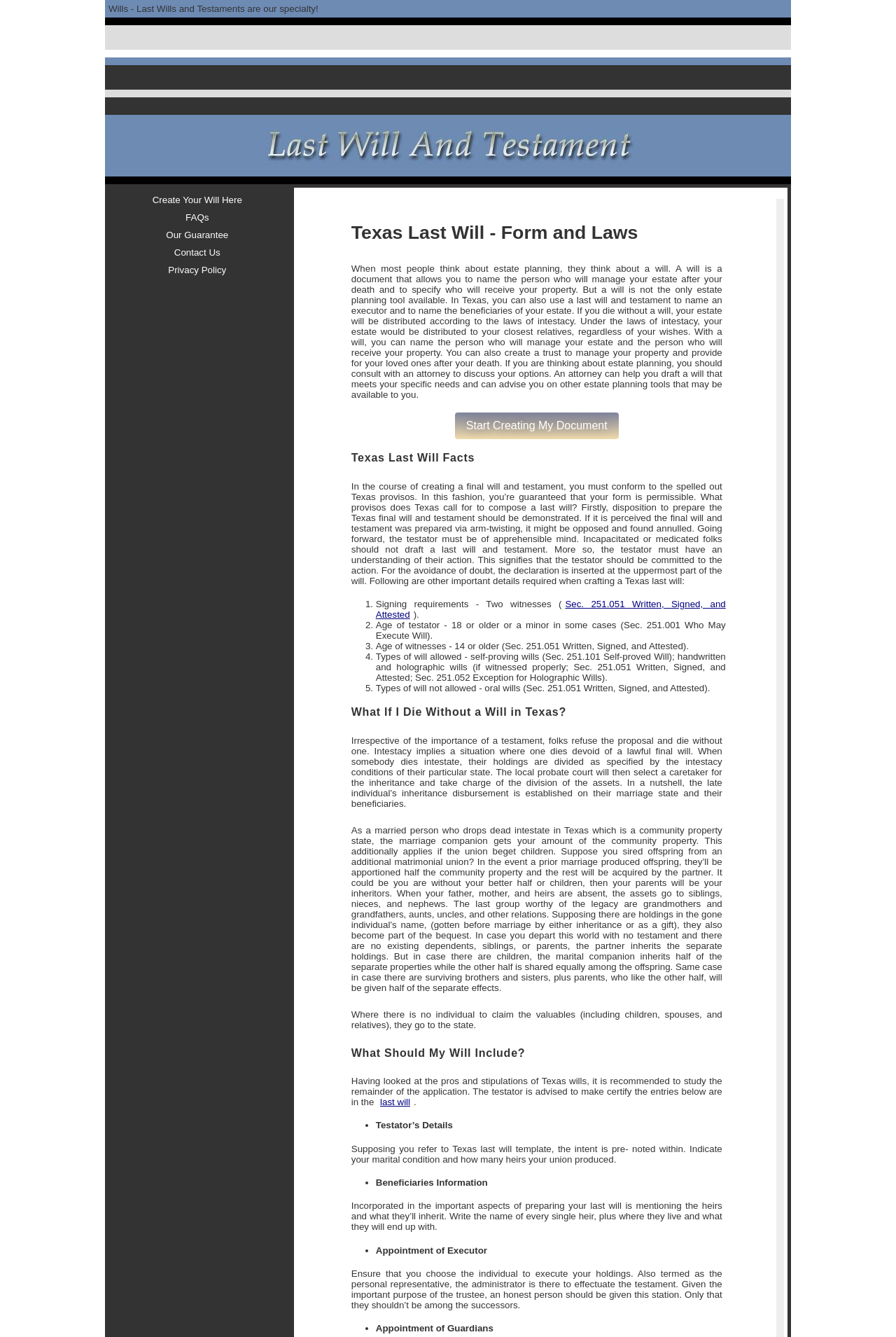How many witnesses are required to sign a will in Texas?
Please respond to the question with a detailed and thorough explanation.

The webpage states that two witnesses are required to sign a will in Texas, as mentioned in the signing requirements section.